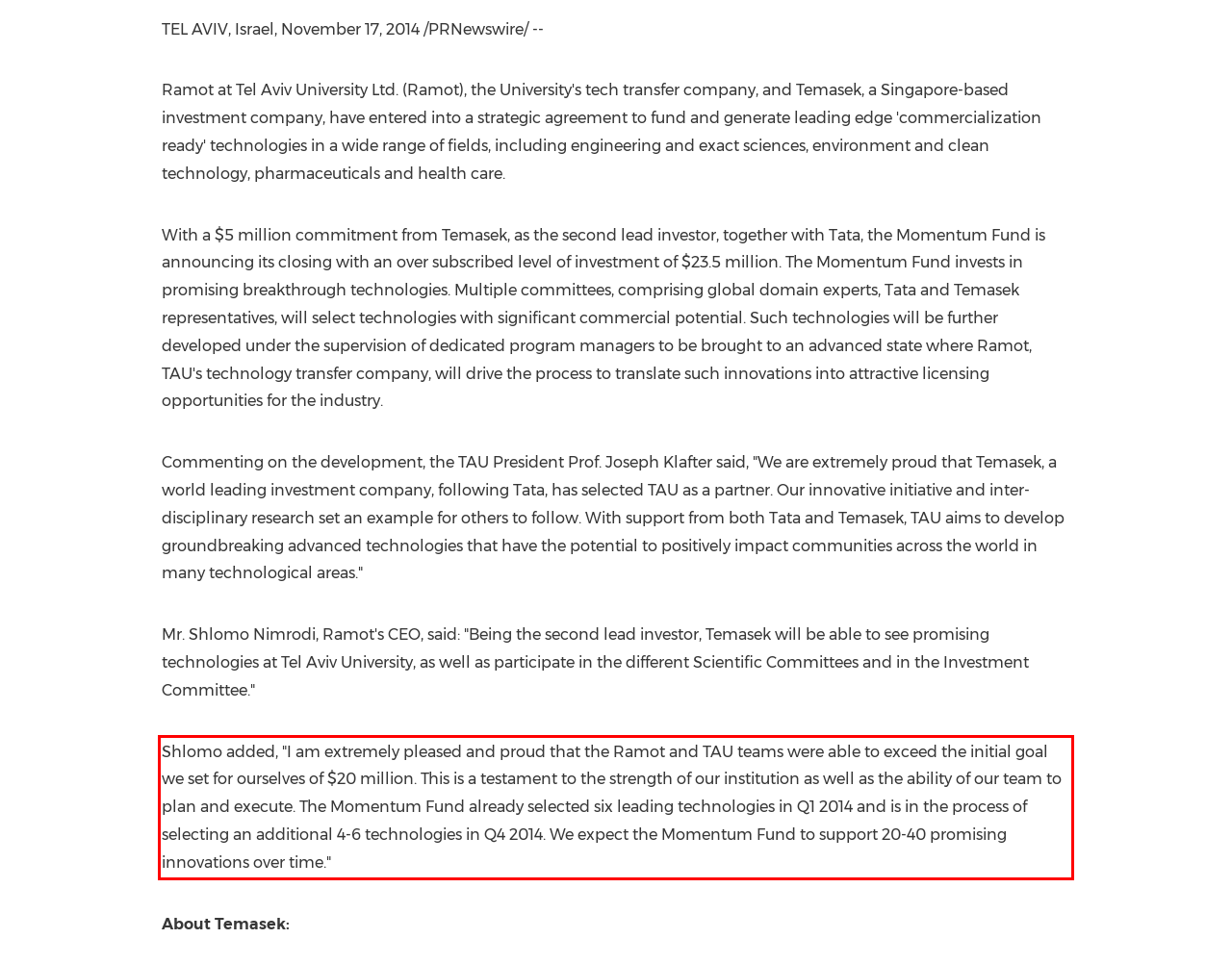Please perform OCR on the text content within the red bounding box that is highlighted in the provided webpage screenshot.

Shlomo added, "I am extremely pleased and proud that the Ramot and TAU teams were able to exceed the initial goal we set for ourselves of $20 million. This is a testament to the strength of our institution as well as the ability of our team to plan and execute. The Momentum Fund already selected six leading technologies in Q1 2014 and is in the process of selecting an additional 4-6 technologies in Q4 2014. We expect the Momentum Fund to support 20-40 promising innovations over time."